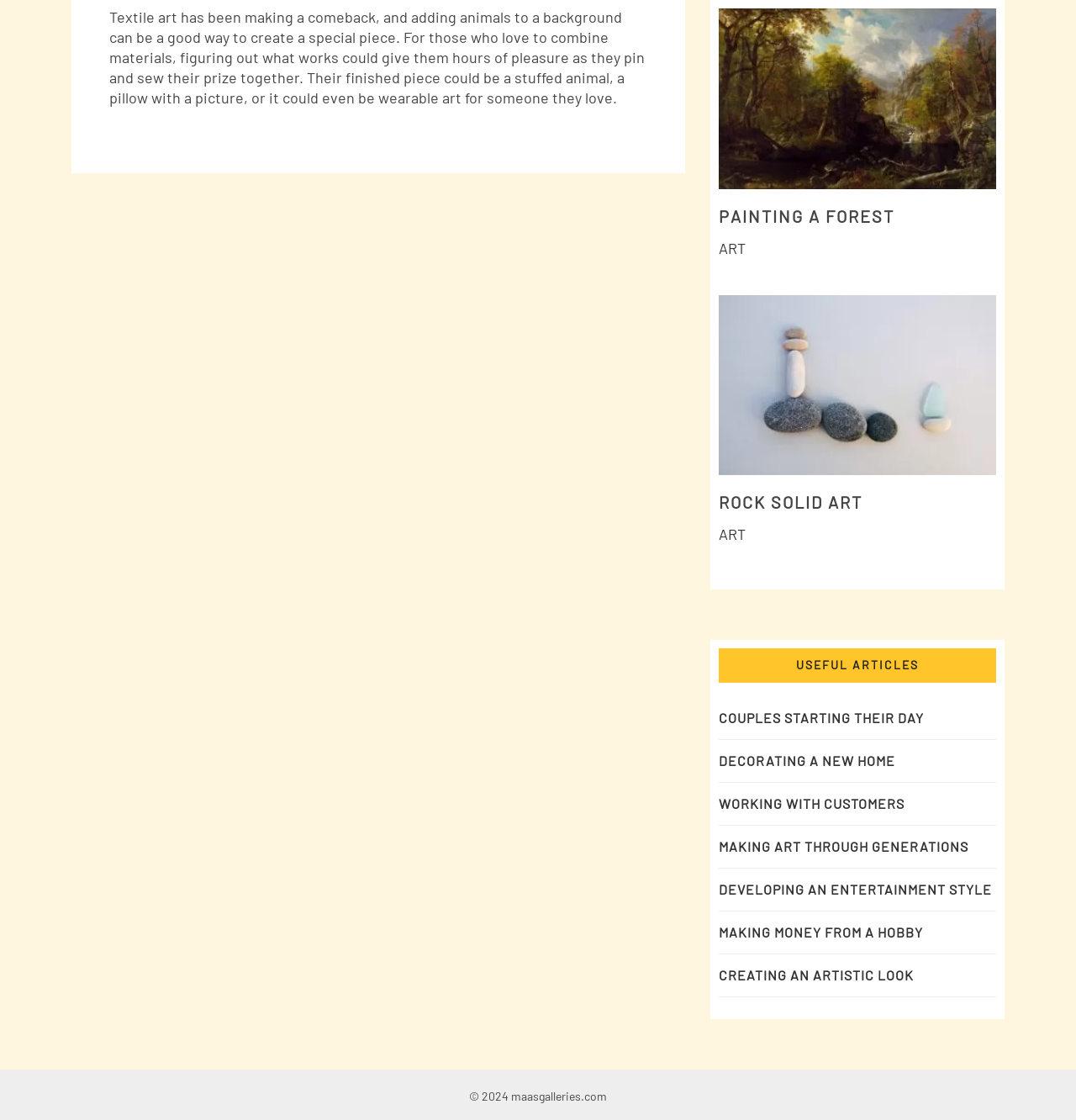What is the topic of the first heading?
Based on the image, provide your answer in one word or phrase.

PAINTING A FOREST